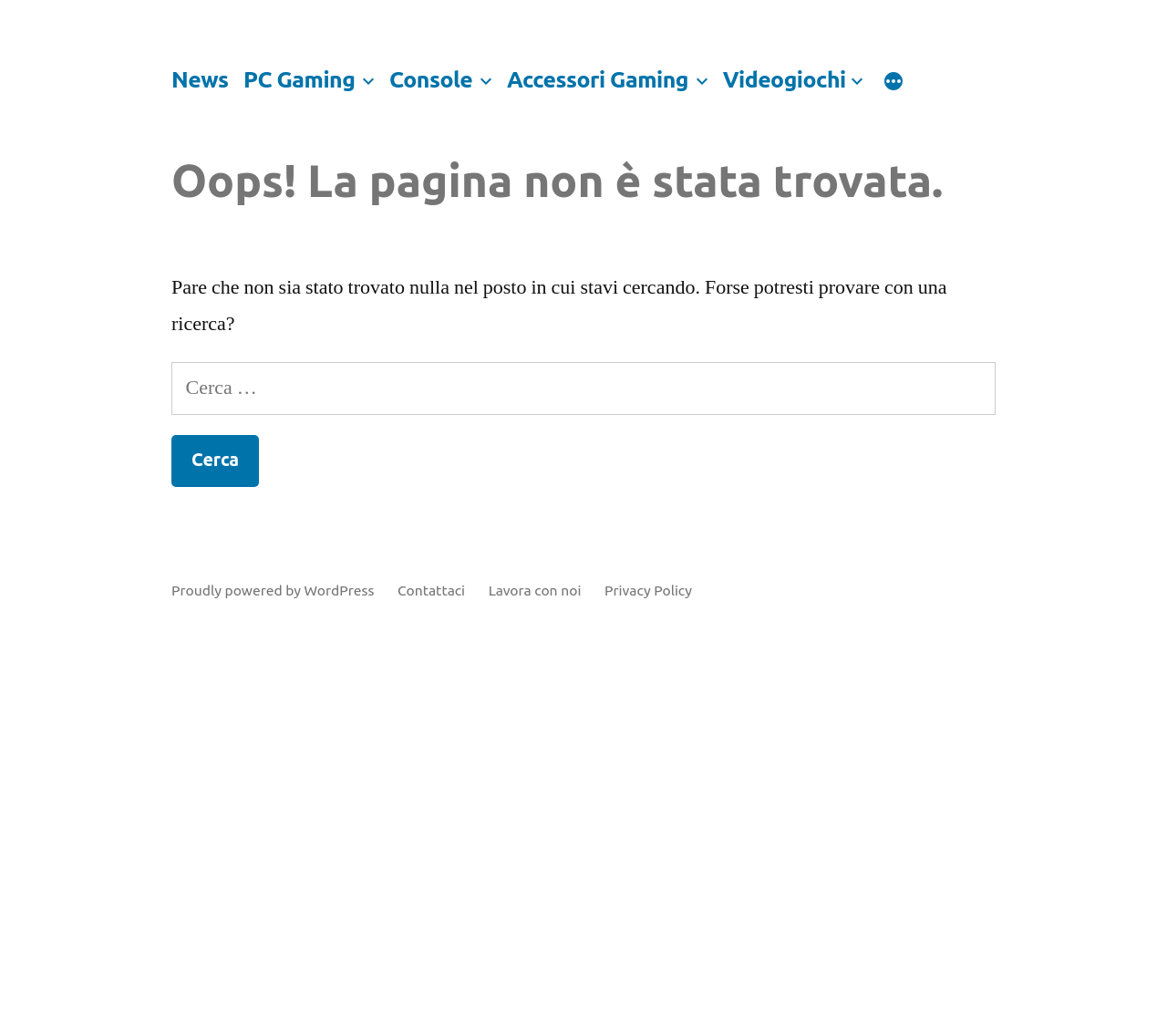How many buttons are there in the top menu? Look at the image and give a one-word or short phrase answer.

5